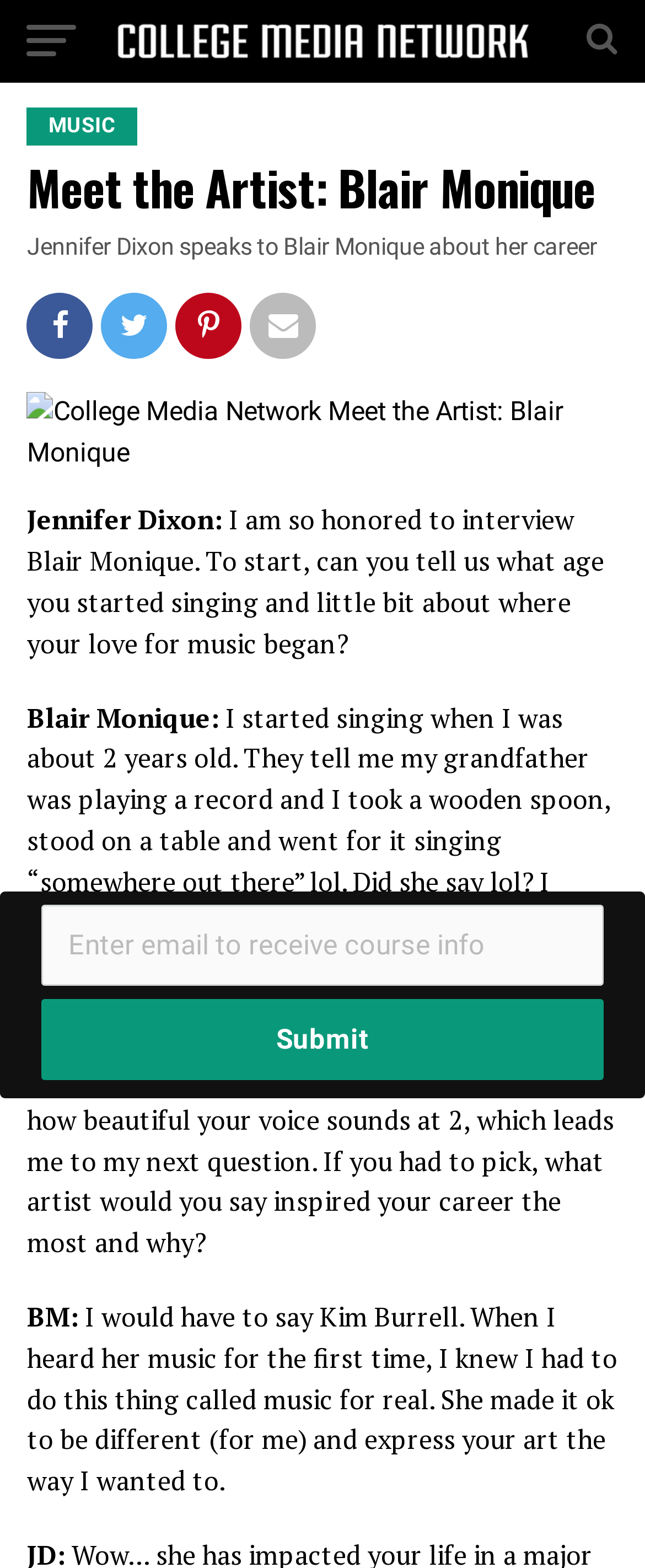Summarize the webpage with a detailed and informative caption.

The webpage is an interview article featuring Blair Monique, with the title "Meet the Artist: Blair Monique" prominently displayed at the top. Below the title, there is a brief summary of the article, which reads "Jennifer Dixon speaks to Blair Monique about her career". 

At the top left corner, there is a link to "College Media Network" accompanied by an image with the same name. 

The main content of the article is an interview between Jennifer Dixon and Blair Monique, presented in a question-and-answer format. The interview is divided into sections, with each section featuring a question from Jennifer Dixon followed by a response from Blair Monique. The questions and answers are presented in a clear and organized manner, making it easy to follow the conversation.

There is a large image on the page, likely a photo of Blair Monique, which takes up a significant portion of the screen. 

Towards the bottom of the page, there is a text box and a "Submit" button, suggesting that users can provide feedback or comments on the article.